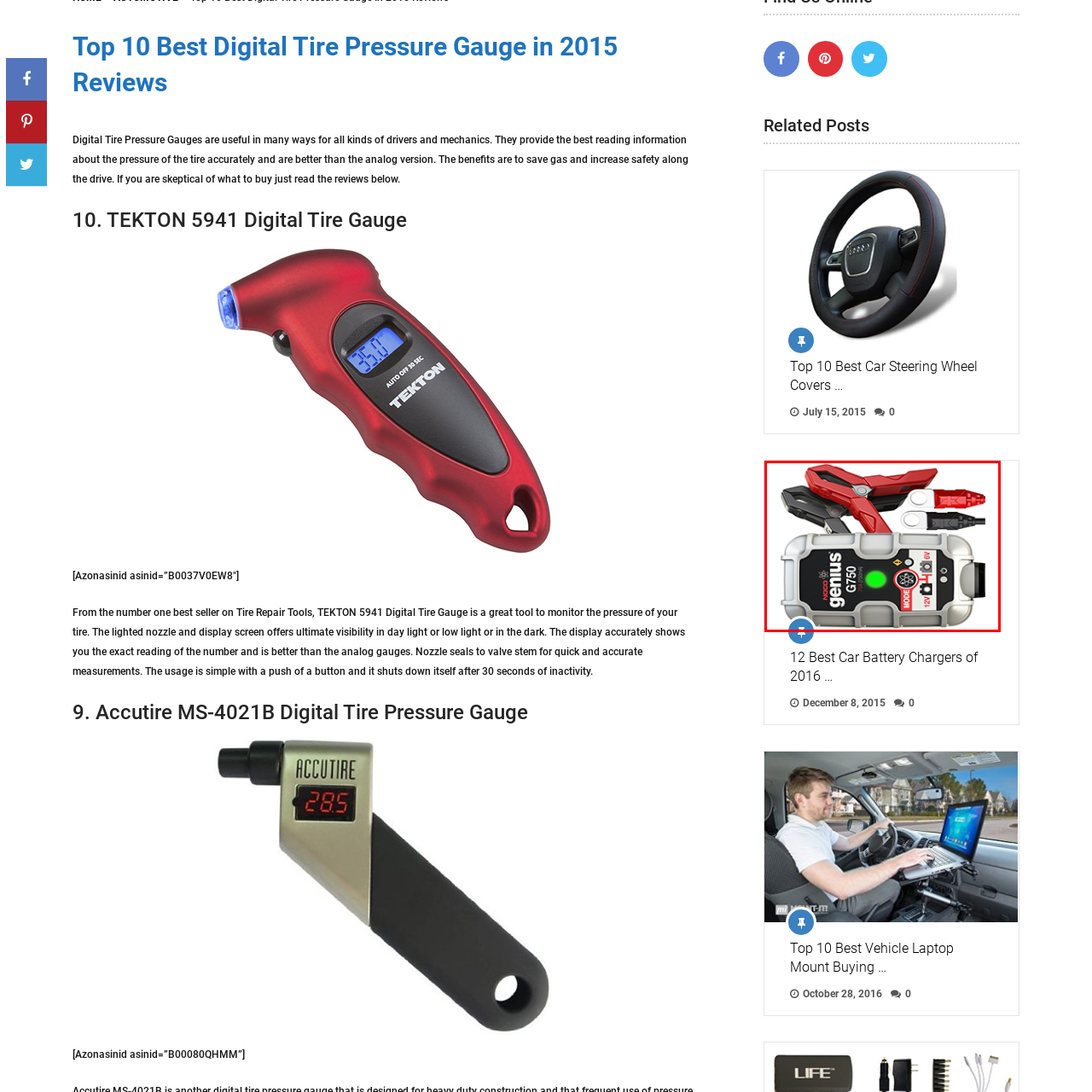Identify the subject within the red bounding box and respond to the following question in a single word or phrase:
What voltage ratings is the device compatible with?

6V and 12V